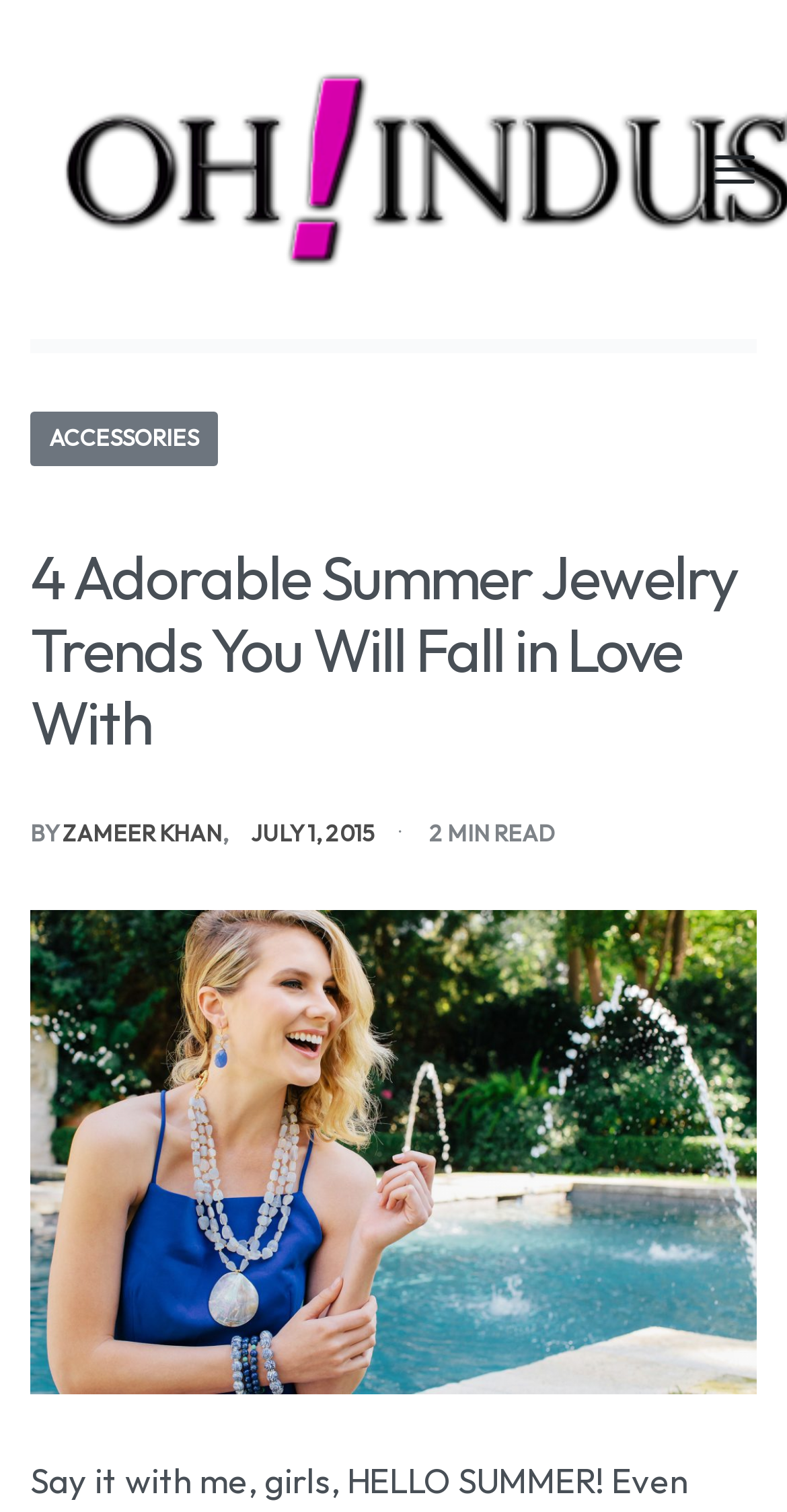Detail the features and information presented on the webpage.

The webpage appears to be a blog post or article about summer jewelry trends. At the top left of the page, there is a link with no text. To the right of this link, there is a button labeled "Open menu". 

Below the button, there is a header section that spans the width of the page. Within this section, there is a label "Posted in" followed by a link to the category "ACCESSORIES". The title of the article, "4 Adorable Summer Jewelry Trends You Will Fall in Love With", is displayed prominently in a heading. 

The author of the article, "ZAMEER KHAN", is credited below the title, along with the date "JULY 1, 2015" and an estimated read time of "2 MIN READ". 

A large image or graphic takes up most of the remaining space on the page, spanning from the bottom of the header section to the bottom of the page.